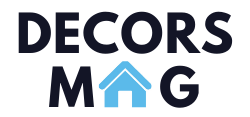Offer a thorough description of the image.

The image features the logo of "Decors Mag," a prominent home decor blog that offers insights and ideas for enhancing interior spaces. The logo prominently displays the brand name in bold, modern typography, with the word "DECORS" taking center stage and emphasizing the blog's focus on stylish decor. Accompanying the text is a minimalist graphic element that suggests creativity and inspiration in design. This logo represents the essence of the blog, which is dedicated to providing its audience with the best home decor tips and trends for 2024.